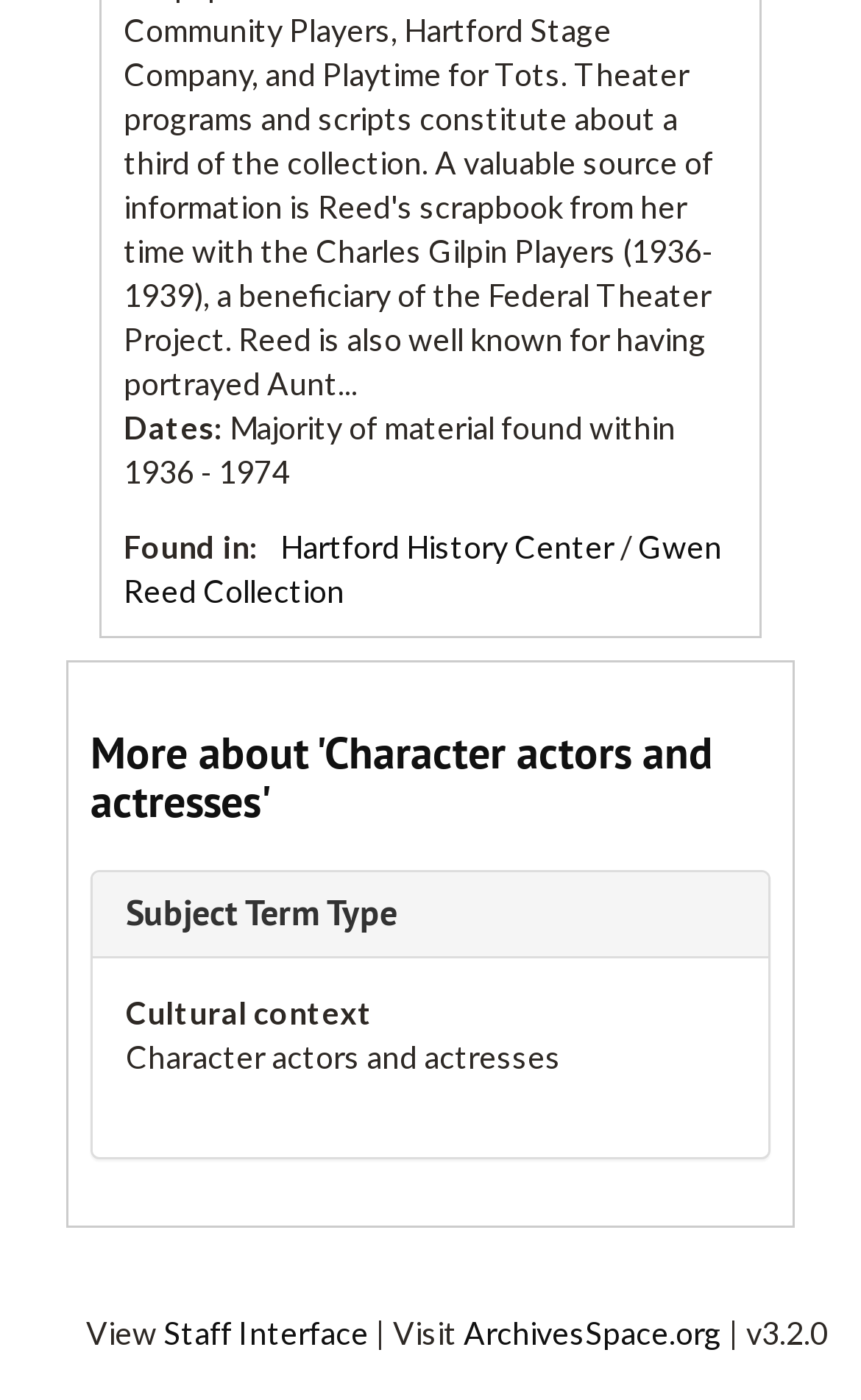What is the subject term type?
Answer the question with just one word or phrase using the image.

Cultural context